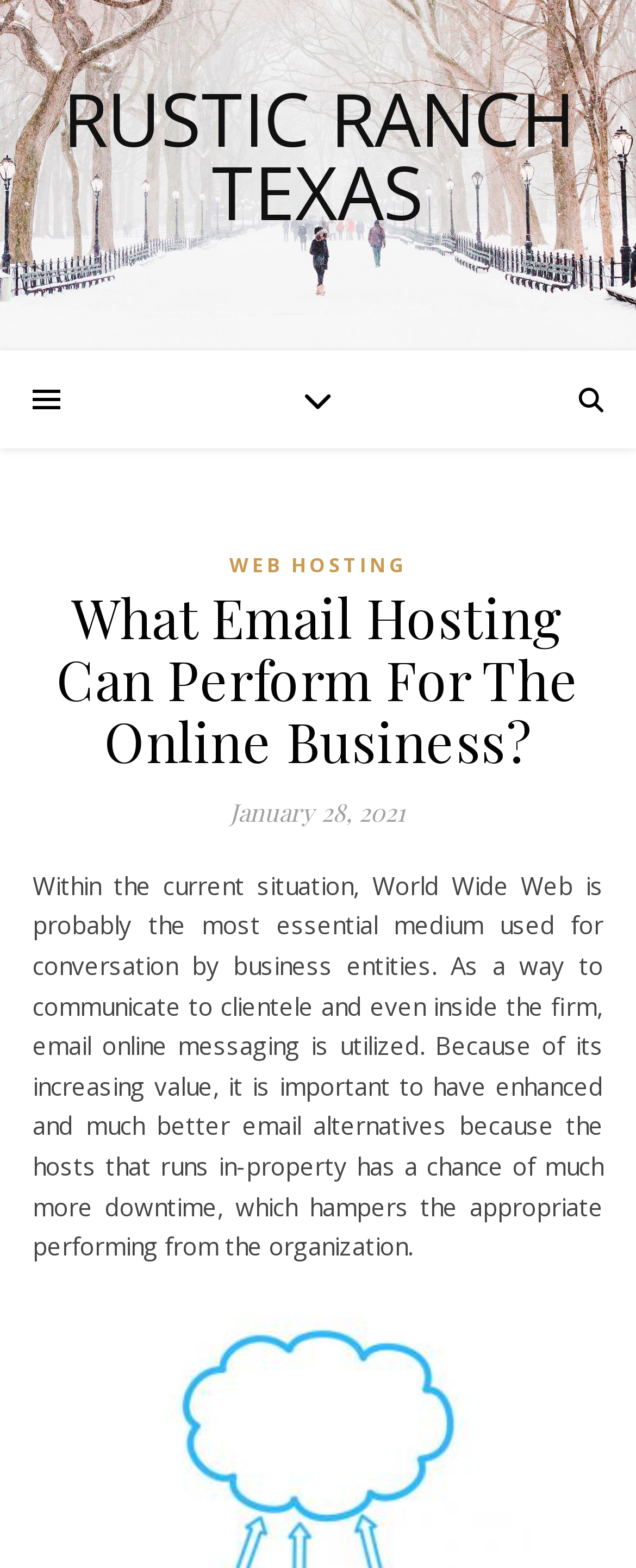Identify the primary heading of the webpage and provide its text.

What Email Hosting Can Perform For The Online Business?